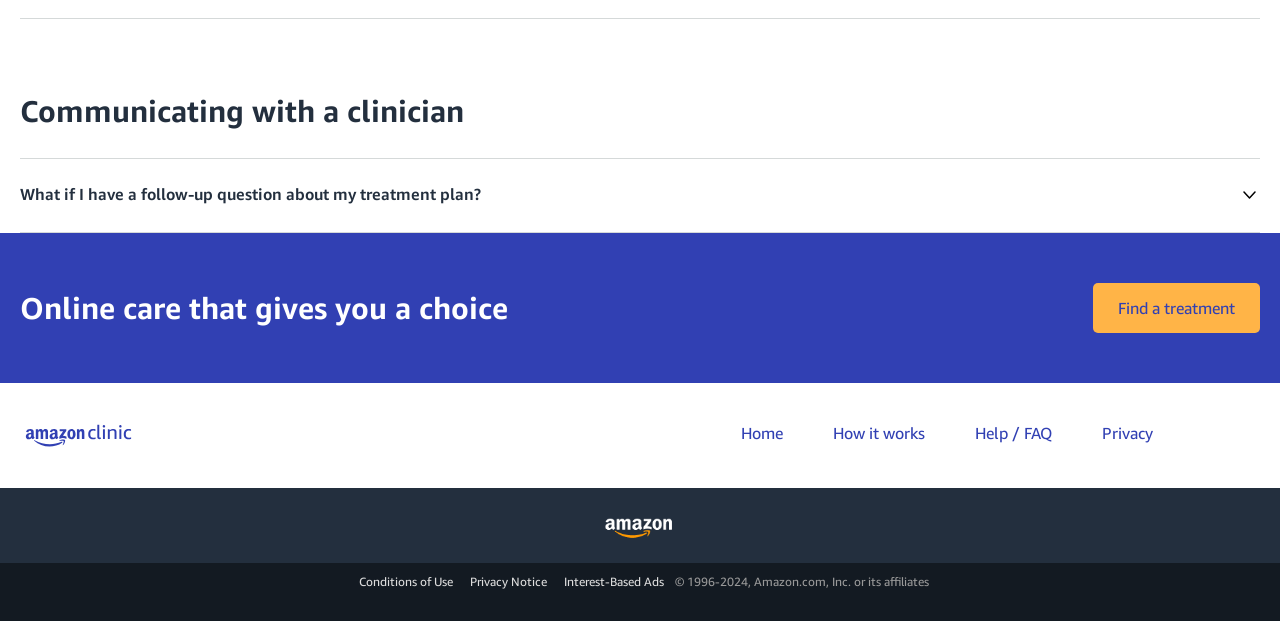What is the purpose of Amazon Clinic?
Refer to the image and offer an in-depth and detailed answer to the question.

Based on the webpage, Amazon Clinic seems to provide online care services, allowing users to communicate with clinicians and get treatment plans. The heading 'Online care that gives you a choice' and the link 'Start visit choose a condition' suggest that users can initiate online consultations and choose their conditions for treatment.